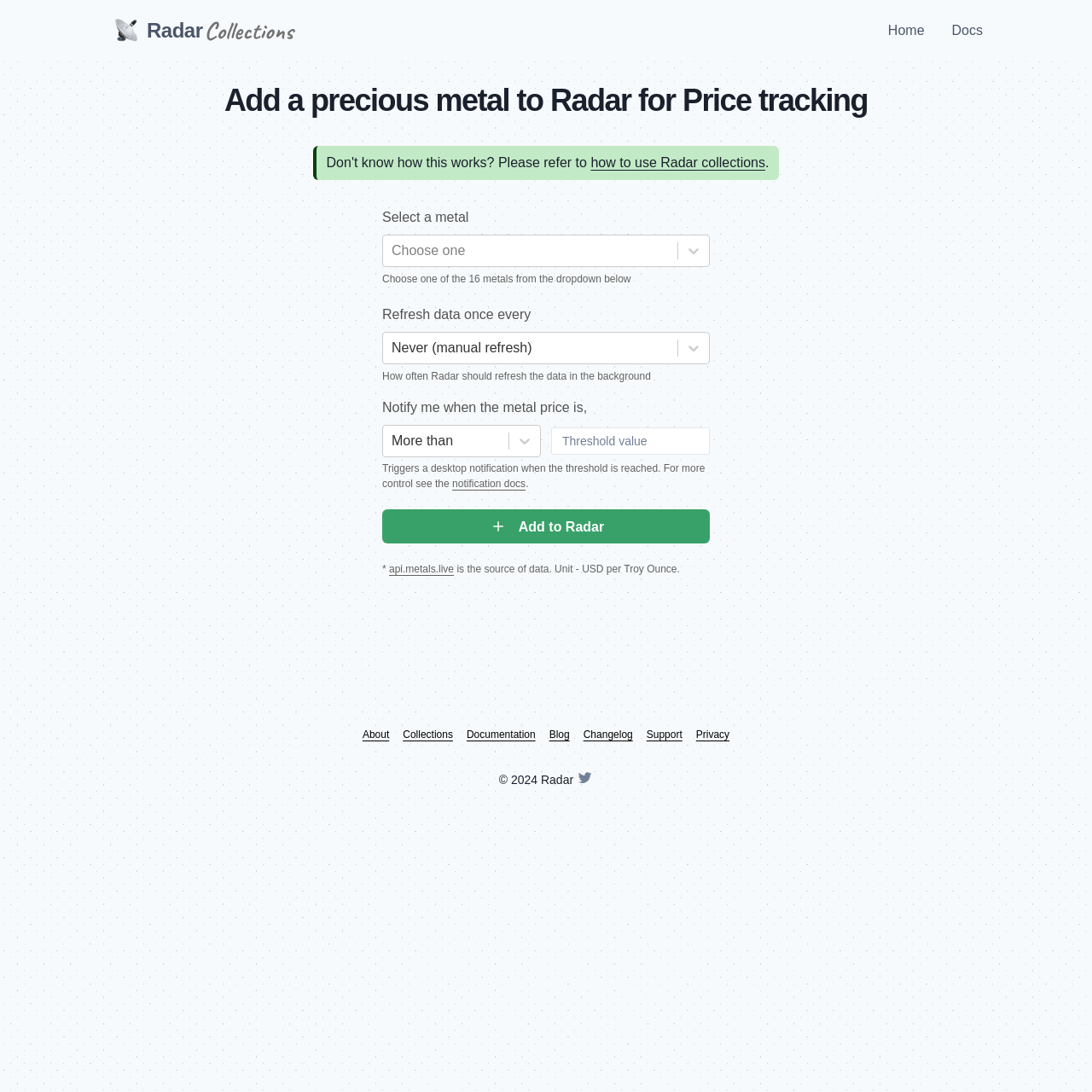Determine the bounding box coordinates of the clickable region to follow the instruction: "Select a metal from the dropdown".

[0.359, 0.223, 0.426, 0.236]